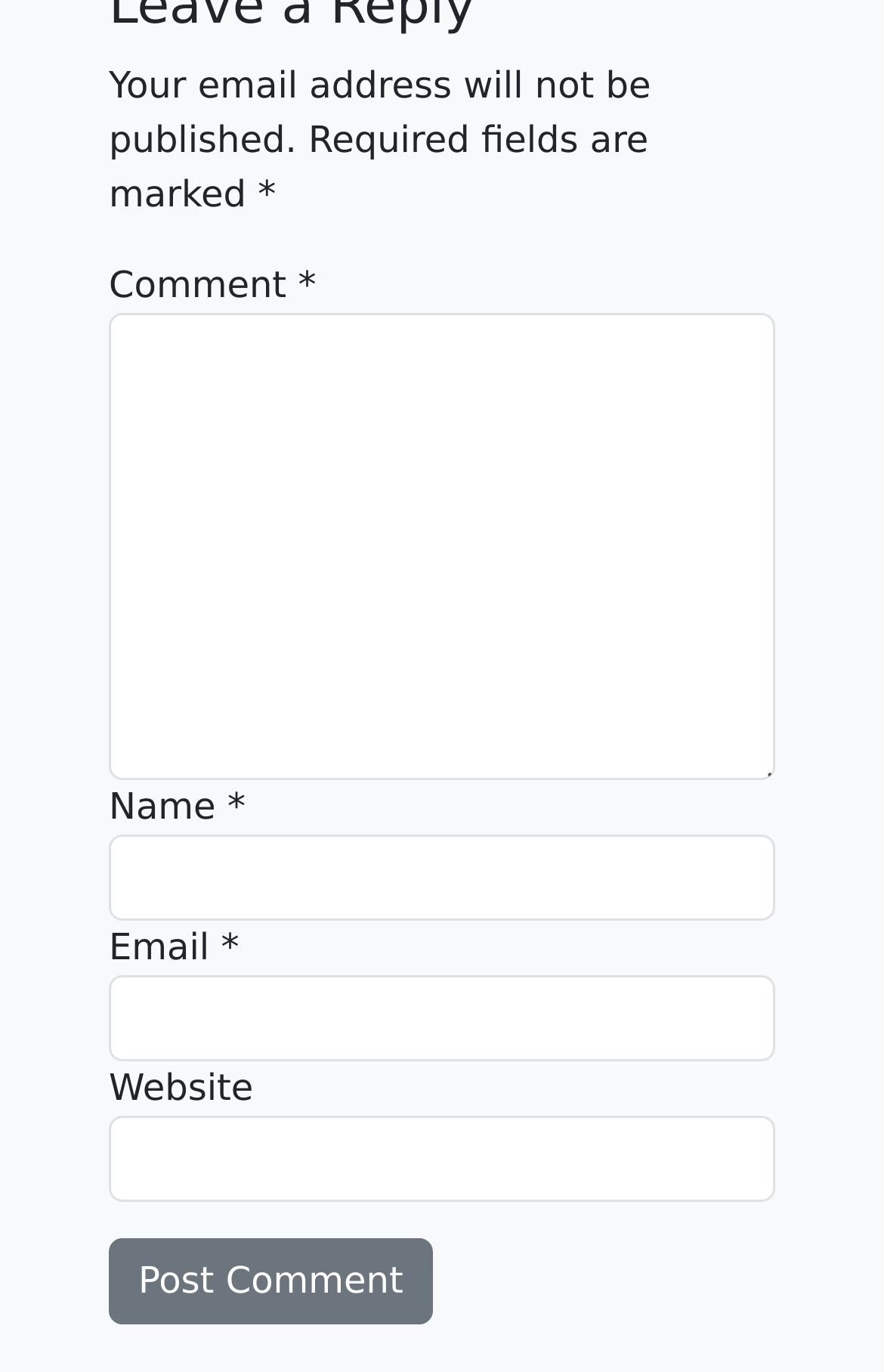Locate the bounding box of the UI element based on this description: "aria-label="linkedin"". Provide four float numbers between 0 and 1 as [left, top, right, bottom].

None